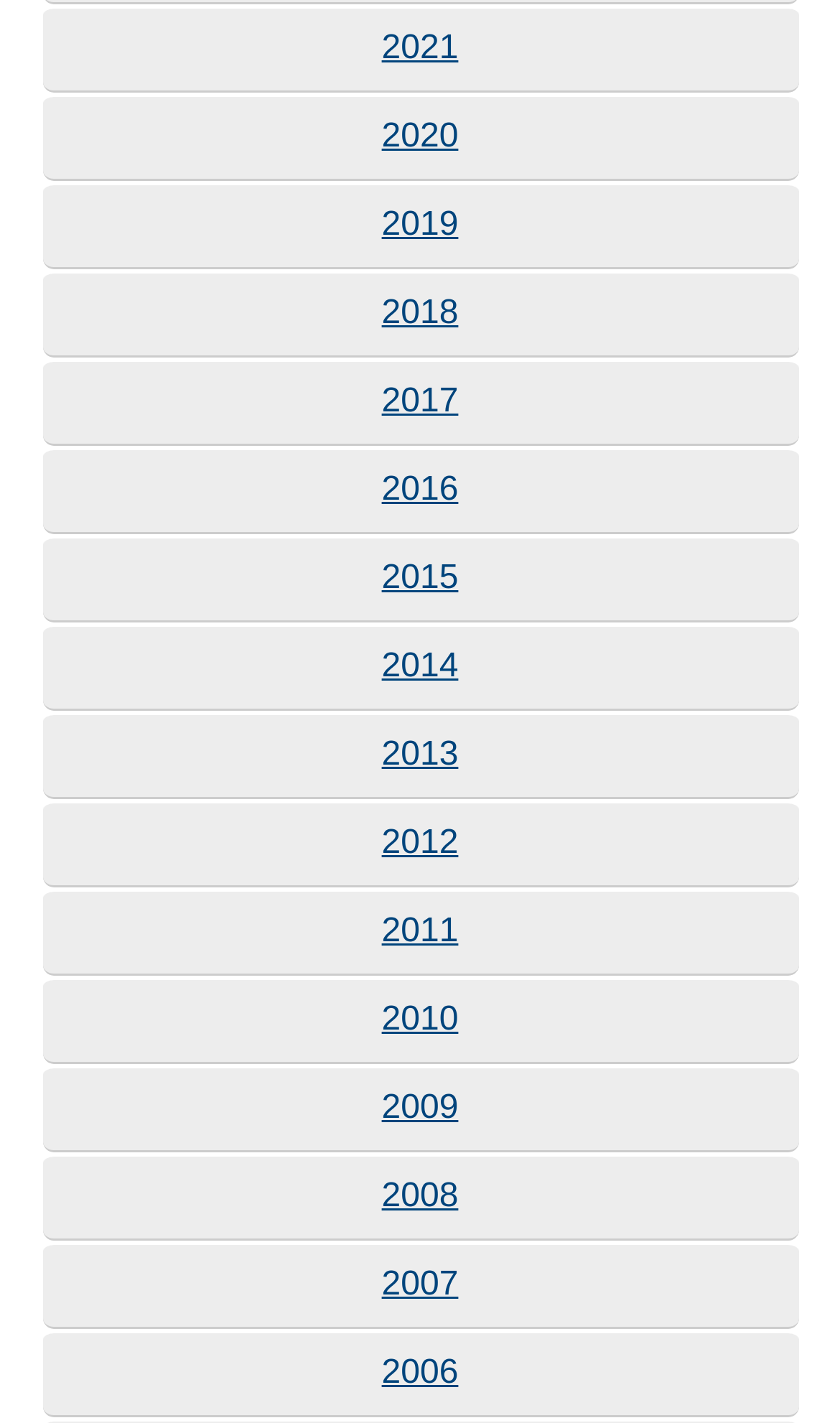Specify the bounding box coordinates of the area to click in order to execute this command: 'browse 2015'. The coordinates should consist of four float numbers ranging from 0 to 1, and should be formatted as [left, top, right, bottom].

[0.05, 0.376, 0.95, 0.438]